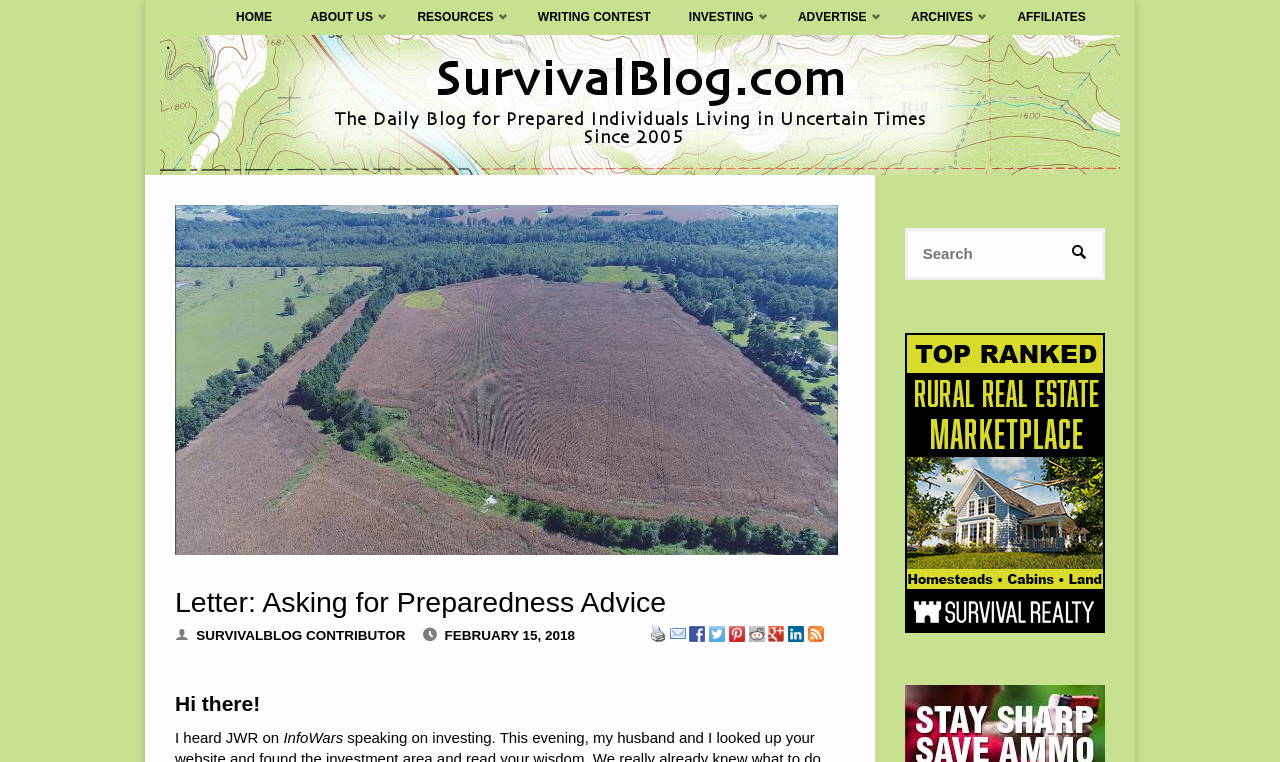Could you identify the text that serves as the heading for this webpage?

Letter: Asking for Preparedness Advice